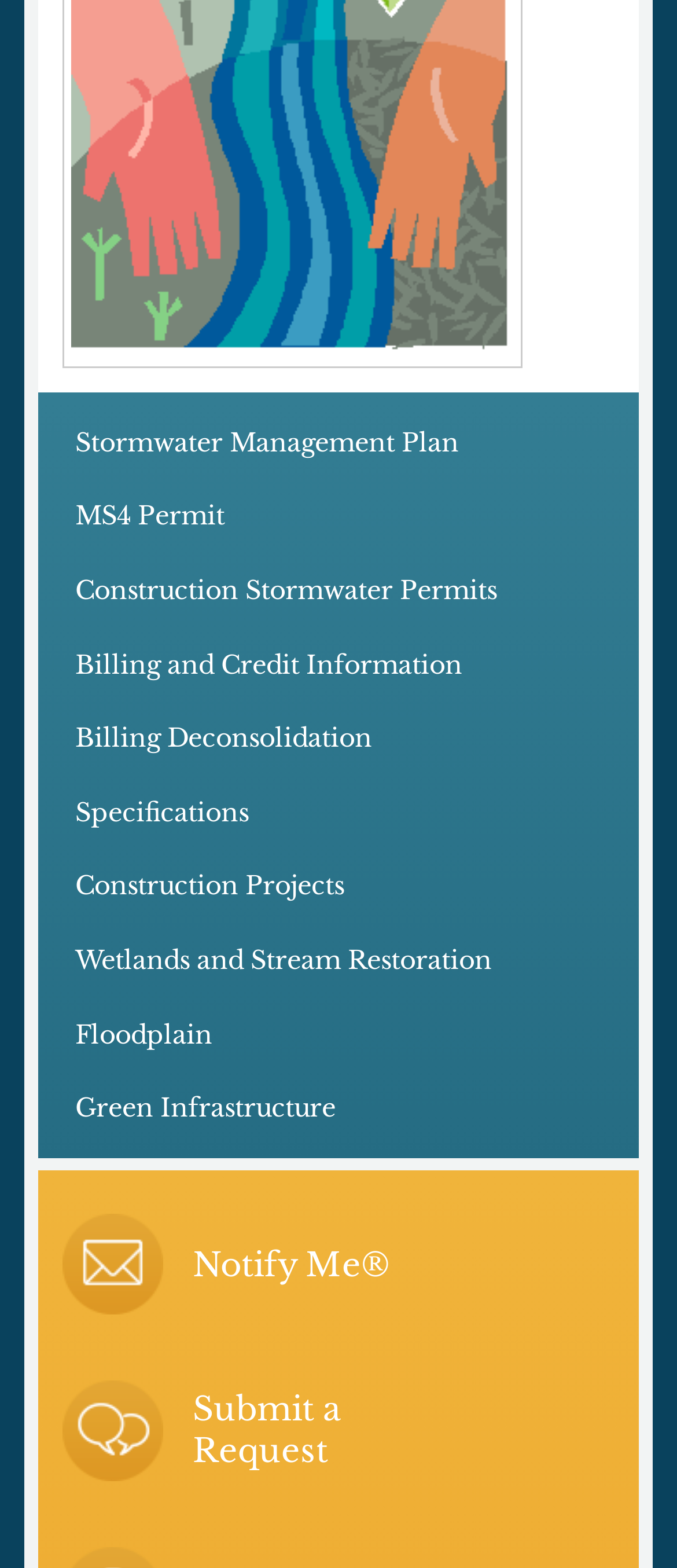Locate the bounding box coordinates of the item that should be clicked to fulfill the instruction: "View press information".

None